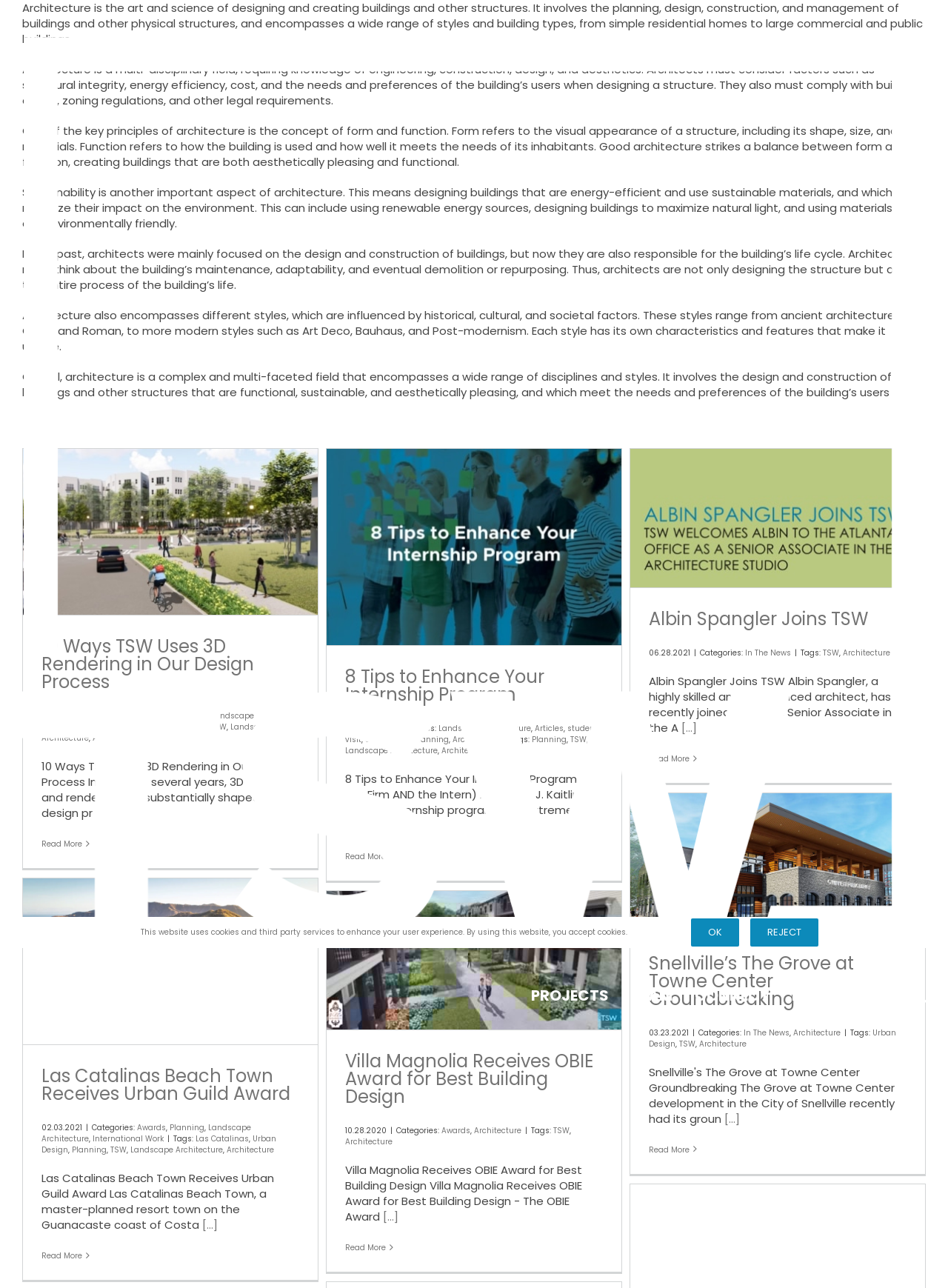Given the element description "Architecture", identify the bounding box of the corresponding UI element.

[0.466, 0.579, 0.516, 0.587]